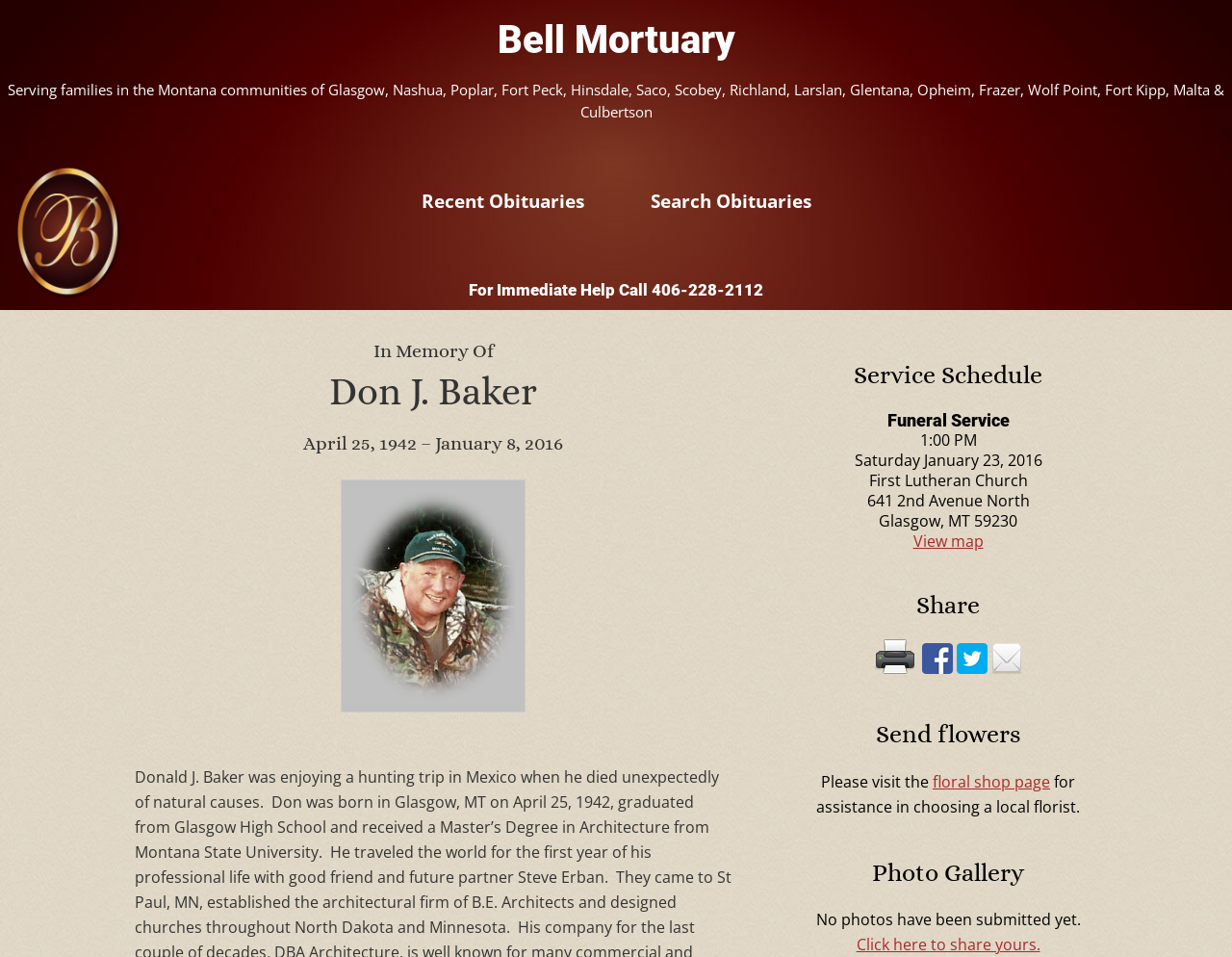Create a full and detailed caption for the entire webpage.

This webpage is dedicated to the memory of Don J. Baker, who passed away on January 8, 2016. At the top of the page, there are two links to skip to main content and primary sidebar. Below these links, there is a link to Bell Mortuary, followed by a brief description of the mortuary's services in various Montana communities.

The main content of the page is divided into two sections. On the left side, there is a section titled "In Memory Of" with a heading that displays Don J. Baker's name and dates of birth and death. Below this heading, there is an image, likely a photo of Don J. Baker.

On the right side, there is a section with several headings, including "Service Schedule", "Funeral Service", and "Share". The "Service Schedule" section displays the details of the funeral service, including the date, time, location, and address. There is also a link to view a map of the location.

The "Share" section provides links to share the obituary on social media platforms, including Facebook, Twitter, and Email. Each link has a corresponding image.

Further down the page, there is a section titled "Send flowers" with a link to a floral shop page and a brief description of how to choose a local florist. Finally, there is a "Photo Gallery" section, which currently does not have any photos, but provides a link to share photos.

Throughout the page, there are several links to navigate to different sections, including "Recent Obituaries" and "Search Obituaries". There is also a heading that displays a phone number for immediate help.